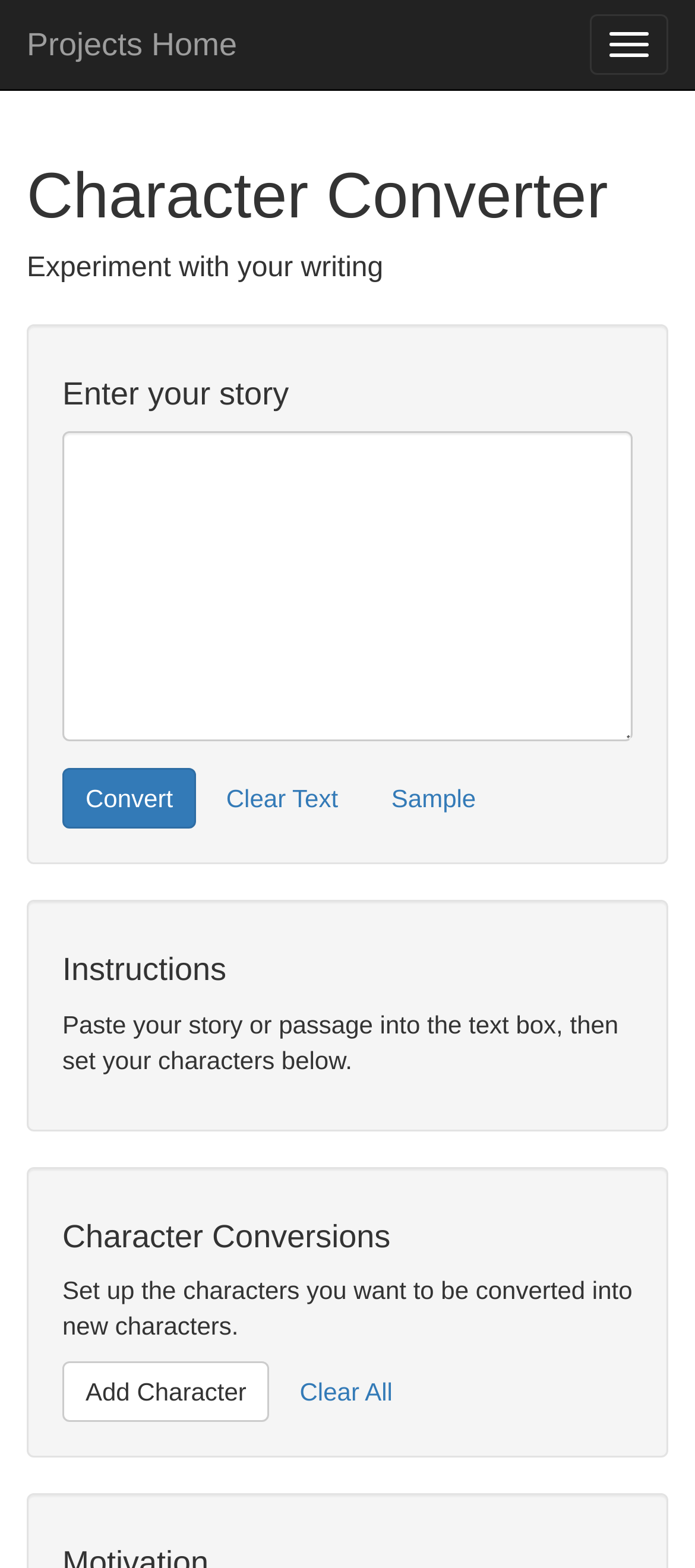Offer an in-depth caption of the entire webpage.

The webpage is a character converter tool. At the top, there is a navigation button labeled "Toggle navigation" and a link to "Projects Home". Below these elements, a prominent heading "Character Converter" is displayed. 

To the right of the heading, a brief description "Experiment with your writing" is provided. Underneath, a section titled "Enter your story" allows users to input text into a large textbox. Three buttons, "Convert", "Clear Text", and "Sample", are positioned below the textbox, aligned horizontally.

Further down, an "Instructions" section provides a brief guide on how to use the tool, instructing users to paste their story into the text box and set up character conversions below. 

The "Character Conversions" section follows, where users can set up the characters they want to convert. A brief description explains the purpose of this section. Two buttons, "Add Character" and "Clear All", are positioned below, allowing users to manage their character conversions.